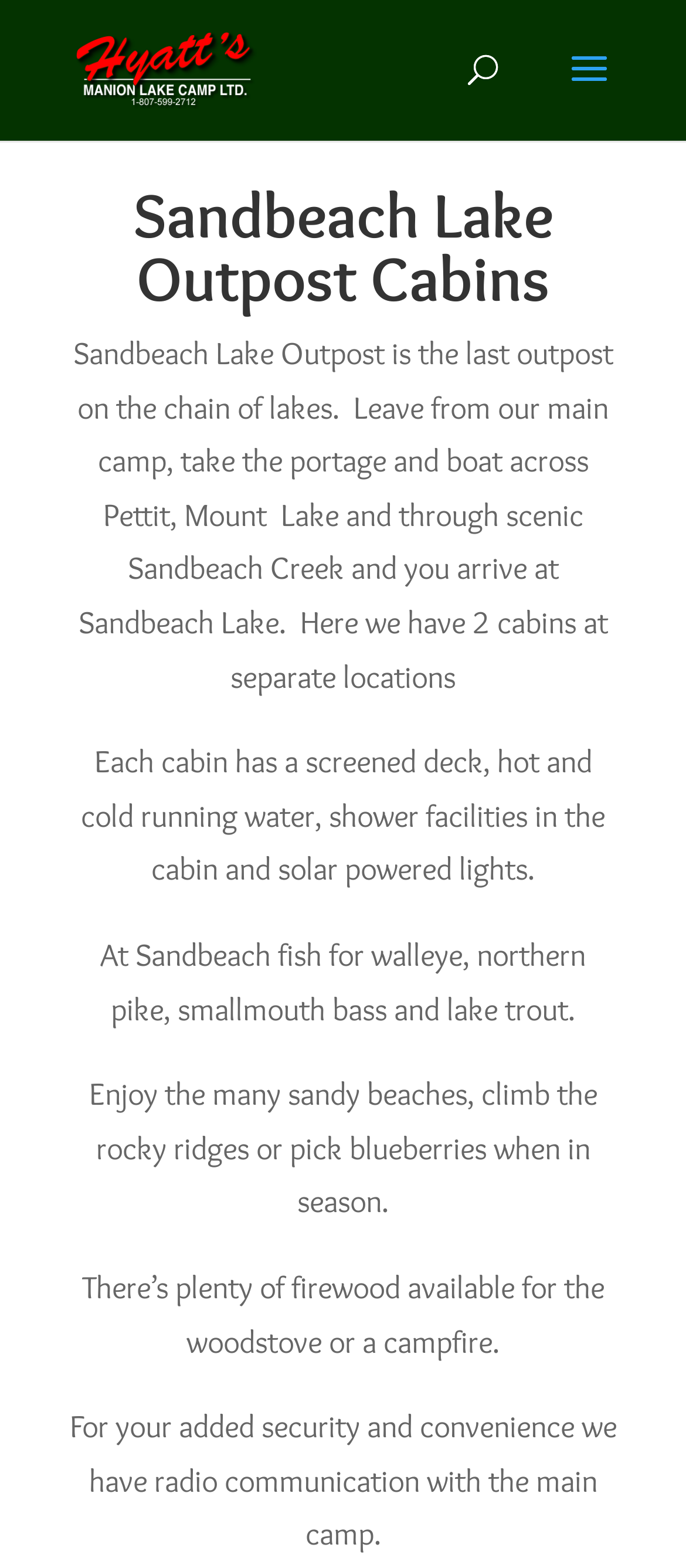Refer to the image and answer the question with as much detail as possible: What is the name of the lake camp?

The name of the lake camp can be found in the link at the top of the webpage, which is 'Hyatt's Manion Lake Camp Ltd.'. This link is likely the logo of the camp and is prominently displayed at the top of the page.